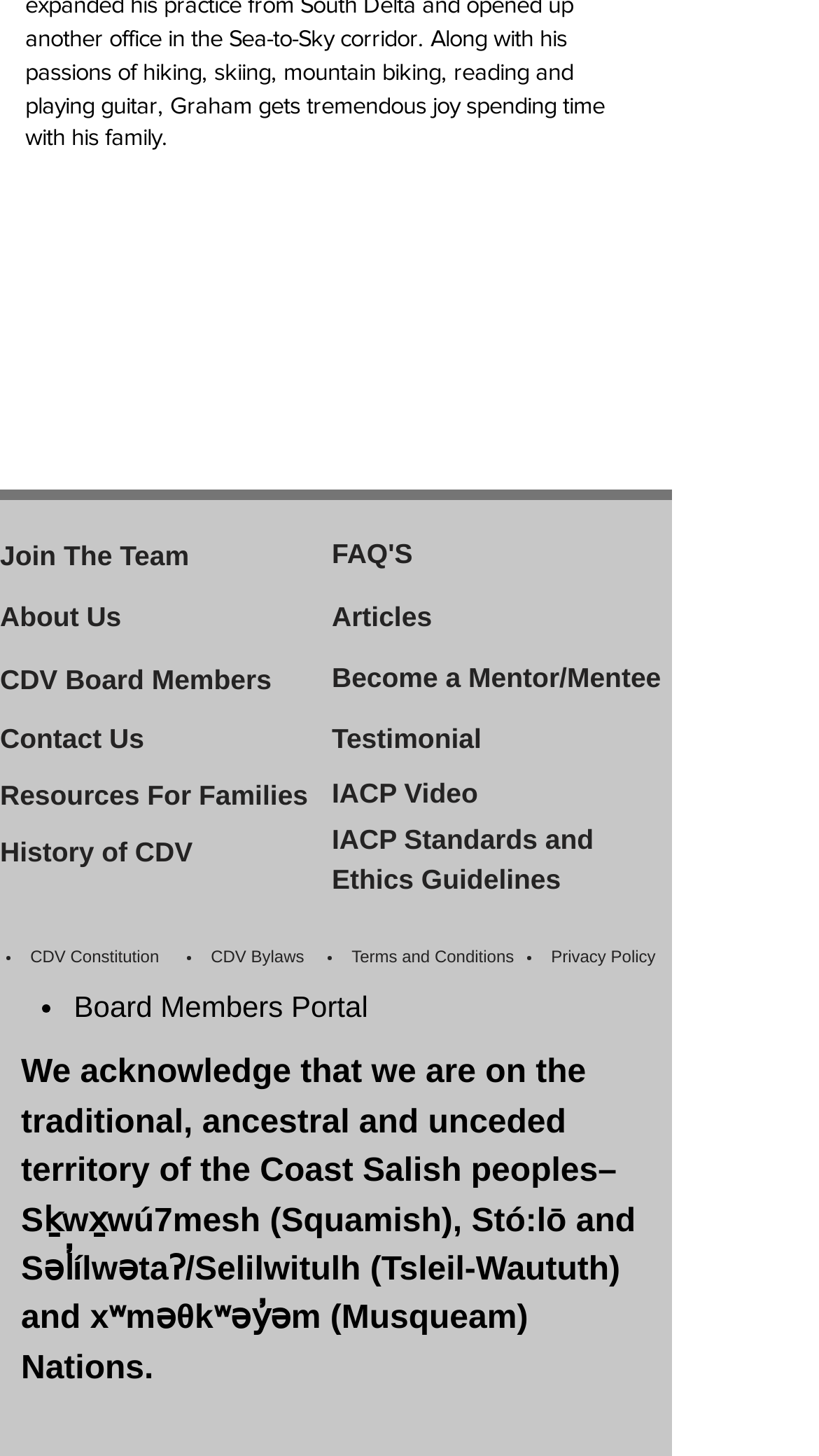Identify the bounding box coordinates necessary to click and complete the given instruction: "Read 'Become a Mentor/Mentee'".

[0.405, 0.453, 0.831, 0.479]